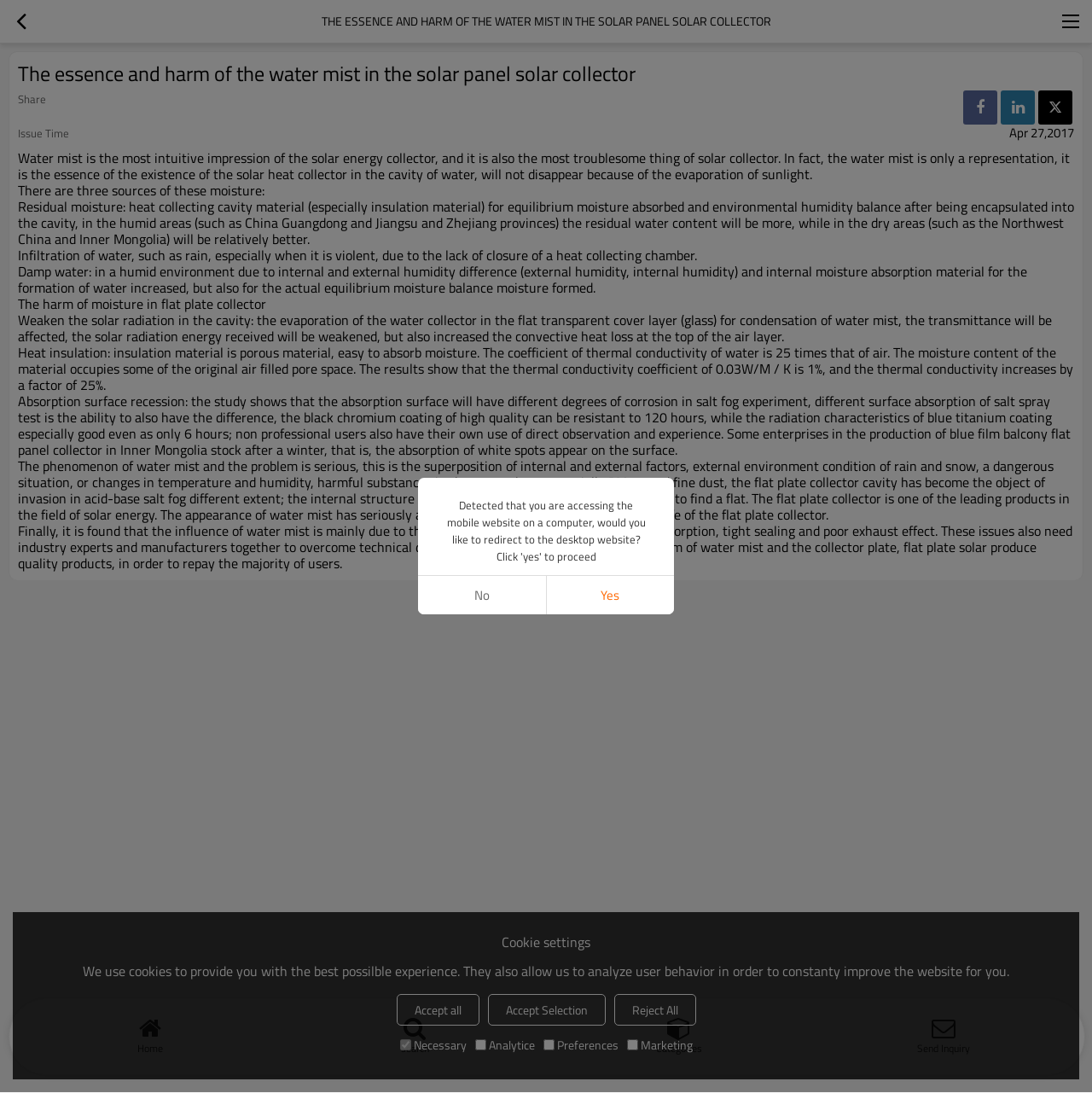Can you find the bounding box coordinates for the UI element given this description: "title="Return""? Provide the coordinates as four float numbers between 0 and 1: [left, top, right, bottom].

[0.0, 0.0, 0.039, 0.039]